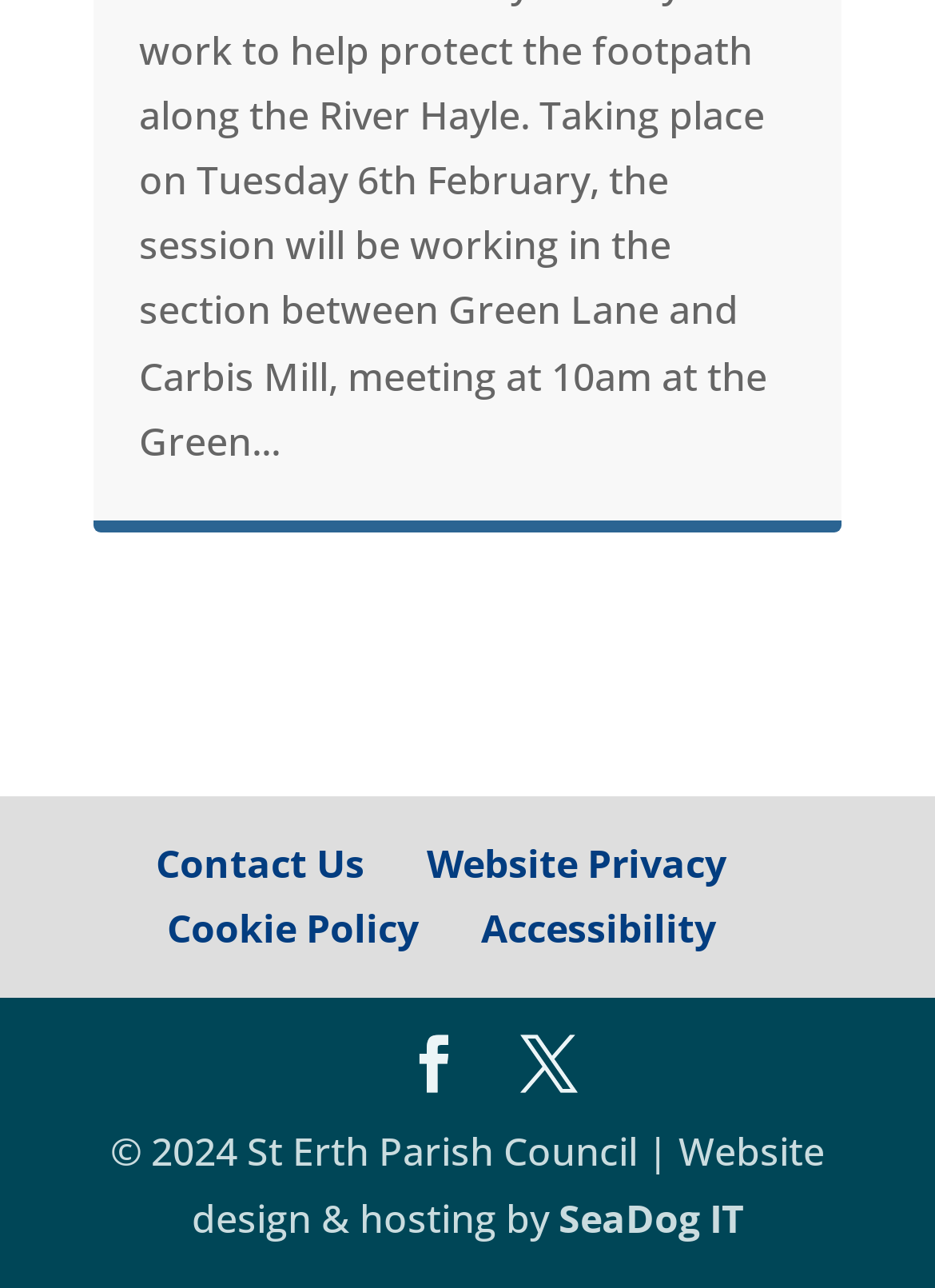What is the year of the copyright?
From the details in the image, provide a complete and detailed answer to the question.

I found the year of the copyright by reading the copyright text at the bottom of the page, which says '© 2024'.